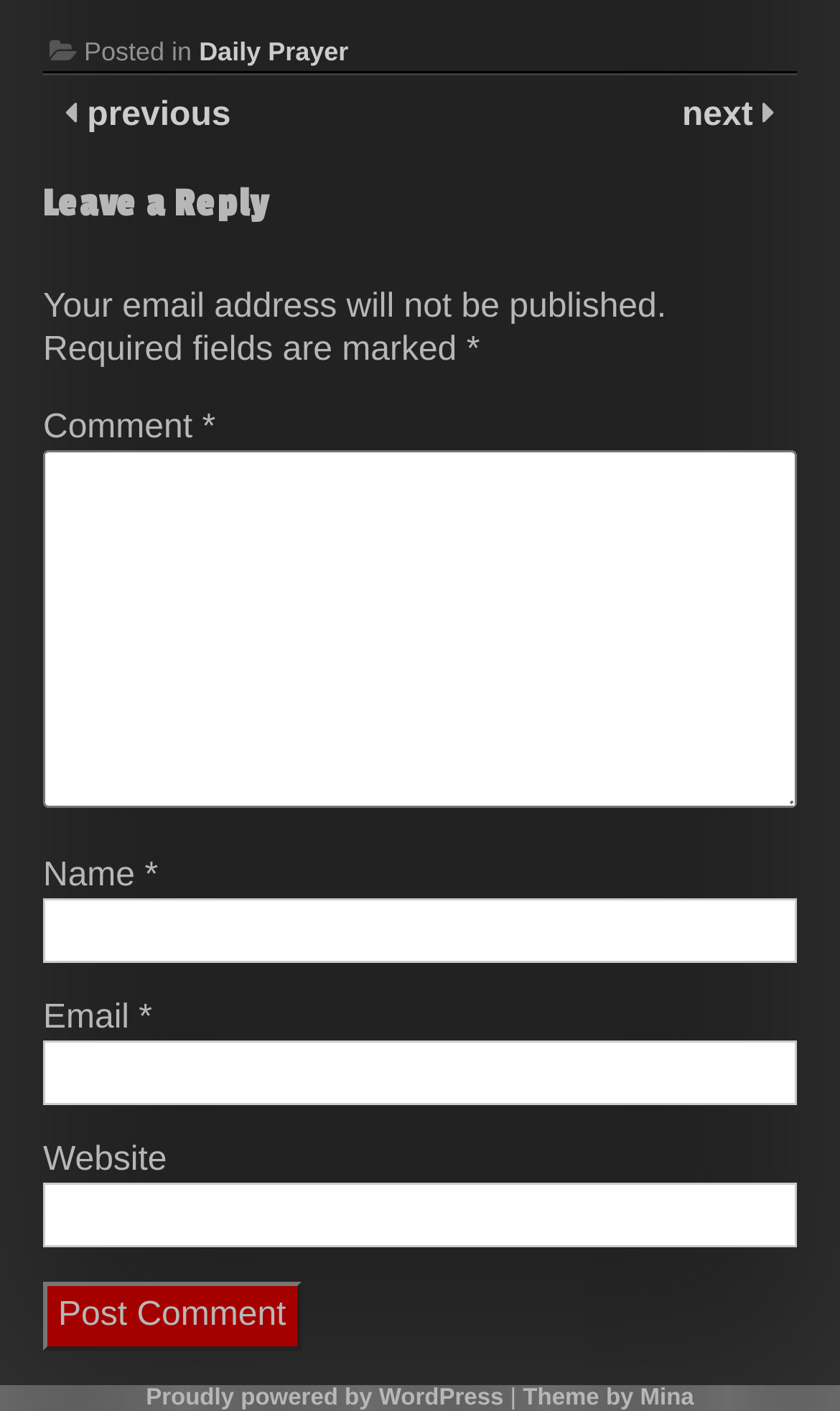Identify the bounding box coordinates for the element that needs to be clicked to fulfill this instruction: "enter your name". Provide the coordinates in the format of four float numbers between 0 and 1: [left, top, right, bottom].

[0.051, 0.637, 0.949, 0.683]